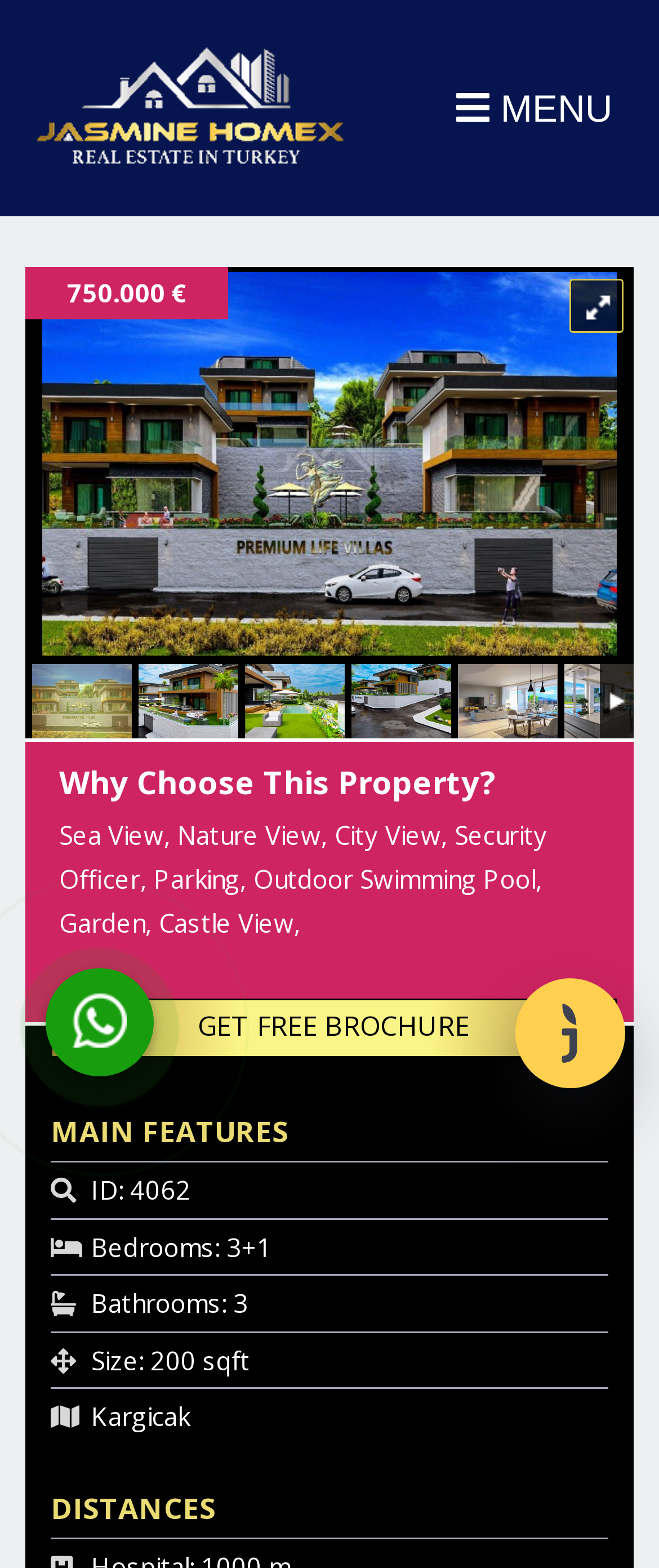Given the element description: "MENU", predict the bounding box coordinates of the UI element it refers to, using four float numbers between 0 and 1, i.e., [left, top, right, bottom].

[0.673, 0.052, 0.949, 0.088]